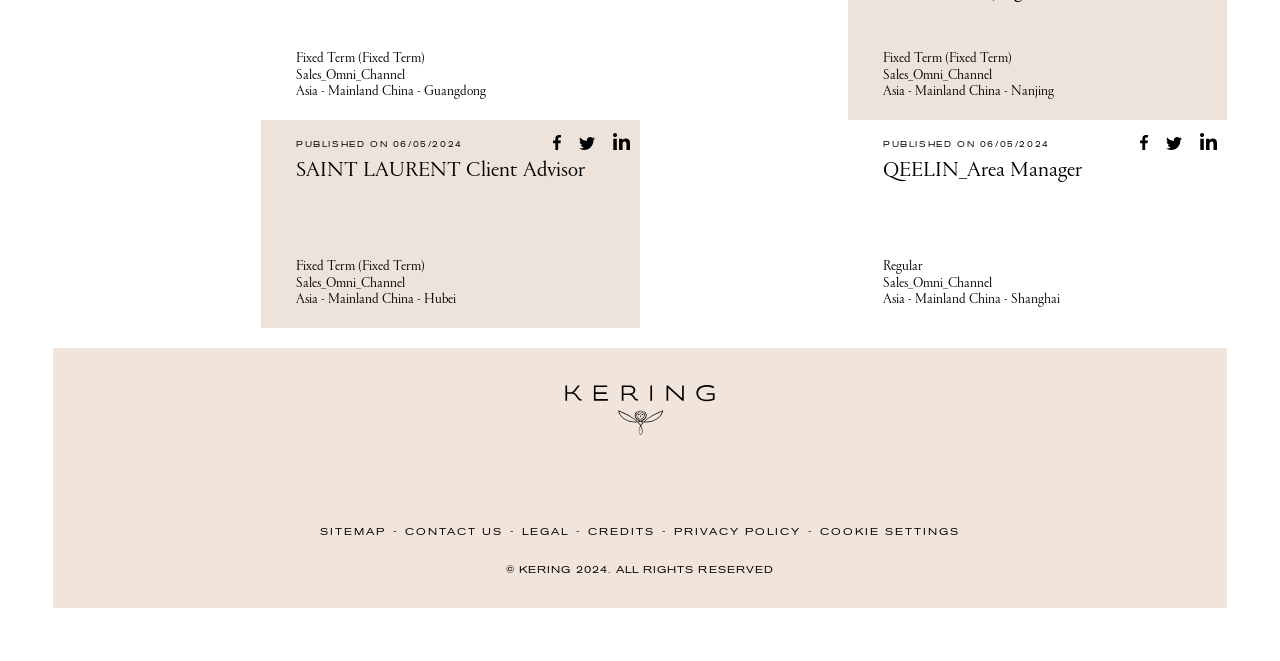For the given element description SITEMAP, determine the bounding box coordinates of the UI element. The coordinates should follow the format (top-left x, top-left y, bottom-right x, bottom-right y) and be within the range of 0 to 1.

[0.25, 0.796, 0.302, 0.813]